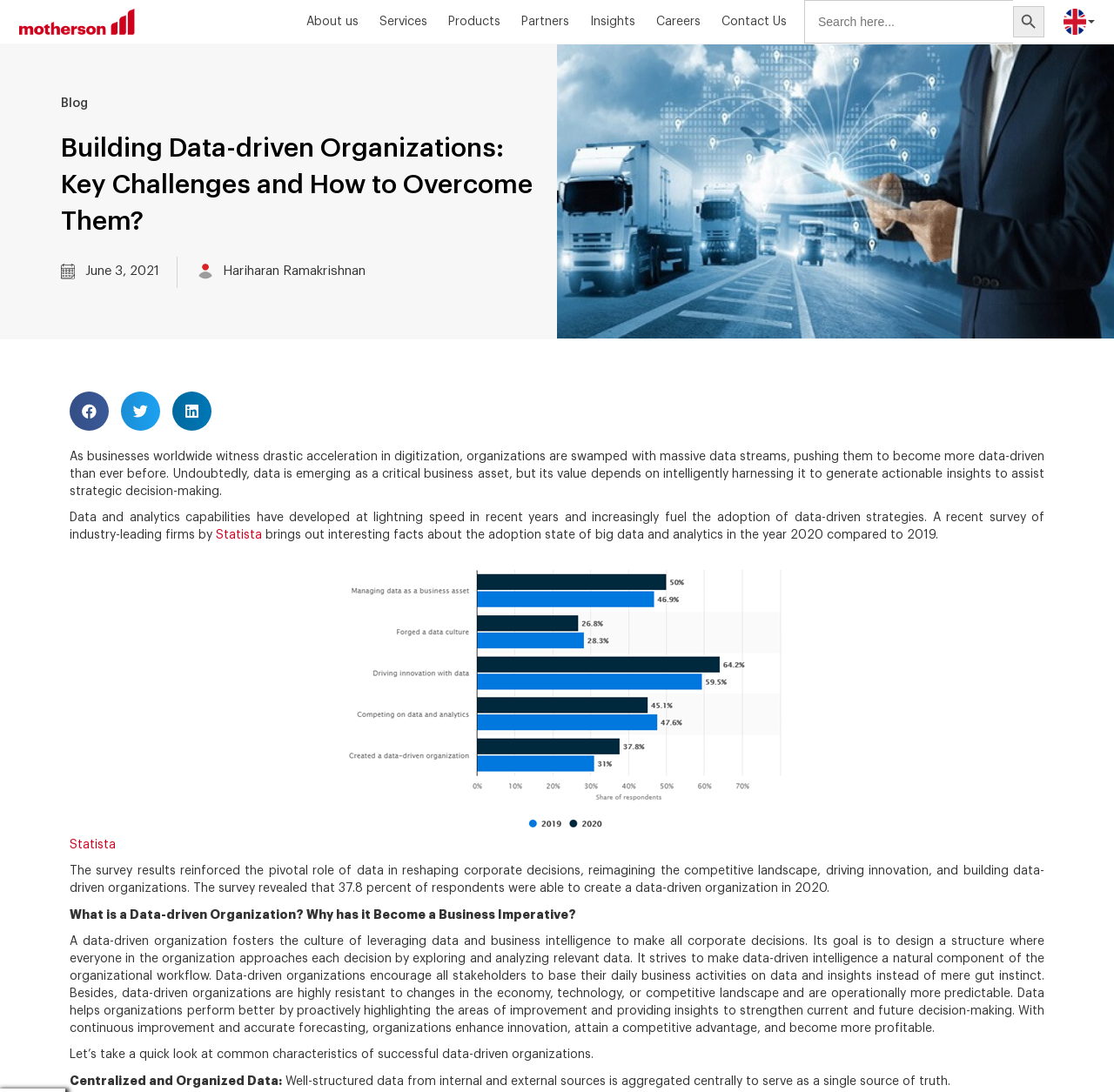Analyze the image and deliver a detailed answer to the question: Who is the author of the article?

I searched for the author's name in the article and found it mentioned as 'Hariharan Ramakrishnan' near the top of the article, along with the date 'June 3, 2021'.